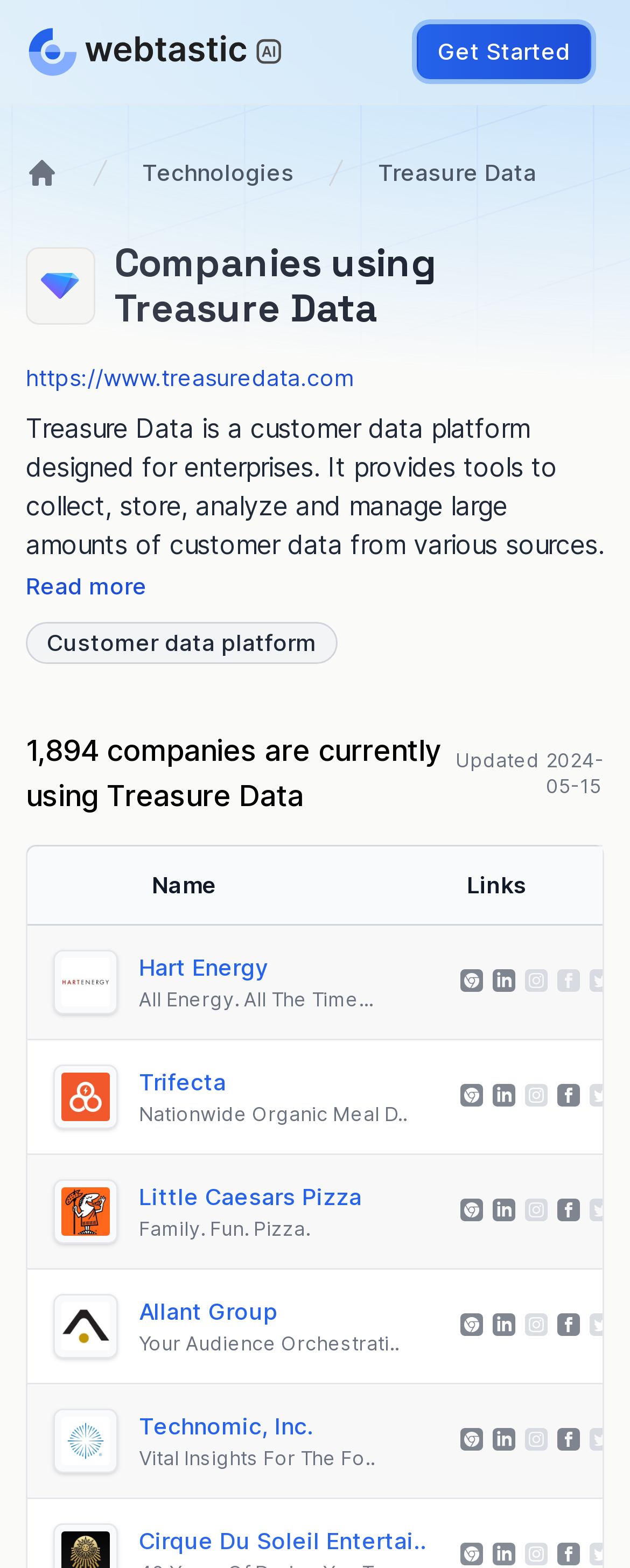Summarize the webpage comprehensively, mentioning all visible components.

This webpage is about Treasure Data, a customer data platform designed for enterprises. At the top left corner, there is a Webtastic.ai logo, and next to it, a "Get Started" link. Below the logo, there is a navigation breadcrumb with links to "Home", "Technologies", and "Treasure Data". 

To the right of the breadcrumb, there is a heading that reads "Treasure Data Companies using Treasure Data". Below this heading, there is an image of the Treasure Data logo, followed by a link to the Treasure Data website. 

The main content of the page is an article that describes Treasure Data as a platform that provides tools to collect, store, analyze, and manage large amounts of customer data from various sources. The article explains that Treasure Data offers a centralized view of customer data, supports integrations with various tools and platforms, and can handle large volumes of data in real-time.

Below the article, there is a heading that reads "1,894 companies are currently using Treasure Data". Next to this heading, there is a "Updated" label with a date of "2024-05-15". 

The main section of the page is a grid that lists companies using Treasure Data. Each grid cell contains a company logo, followed by the company name, and then several icons. There are multiple rows of grid cells, with each row containing a different company. The companies listed include Hart Energy, Trifecta, Little Caesars Pizza, Allant Group, and Technomic, Inc., among others.